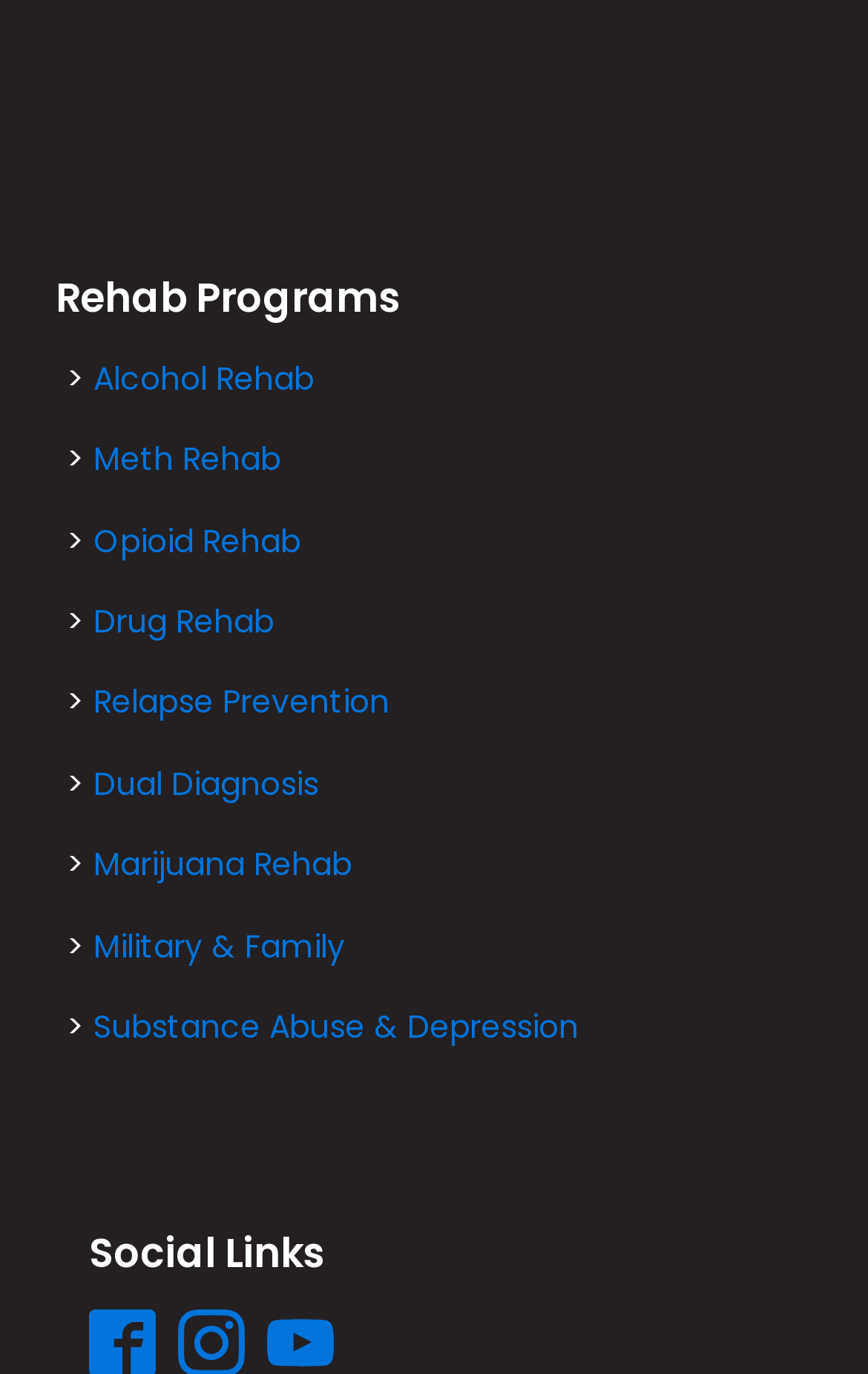Determine the bounding box for the UI element that matches this description: "Substance Abuse & Depression".

[0.108, 0.731, 0.667, 0.763]